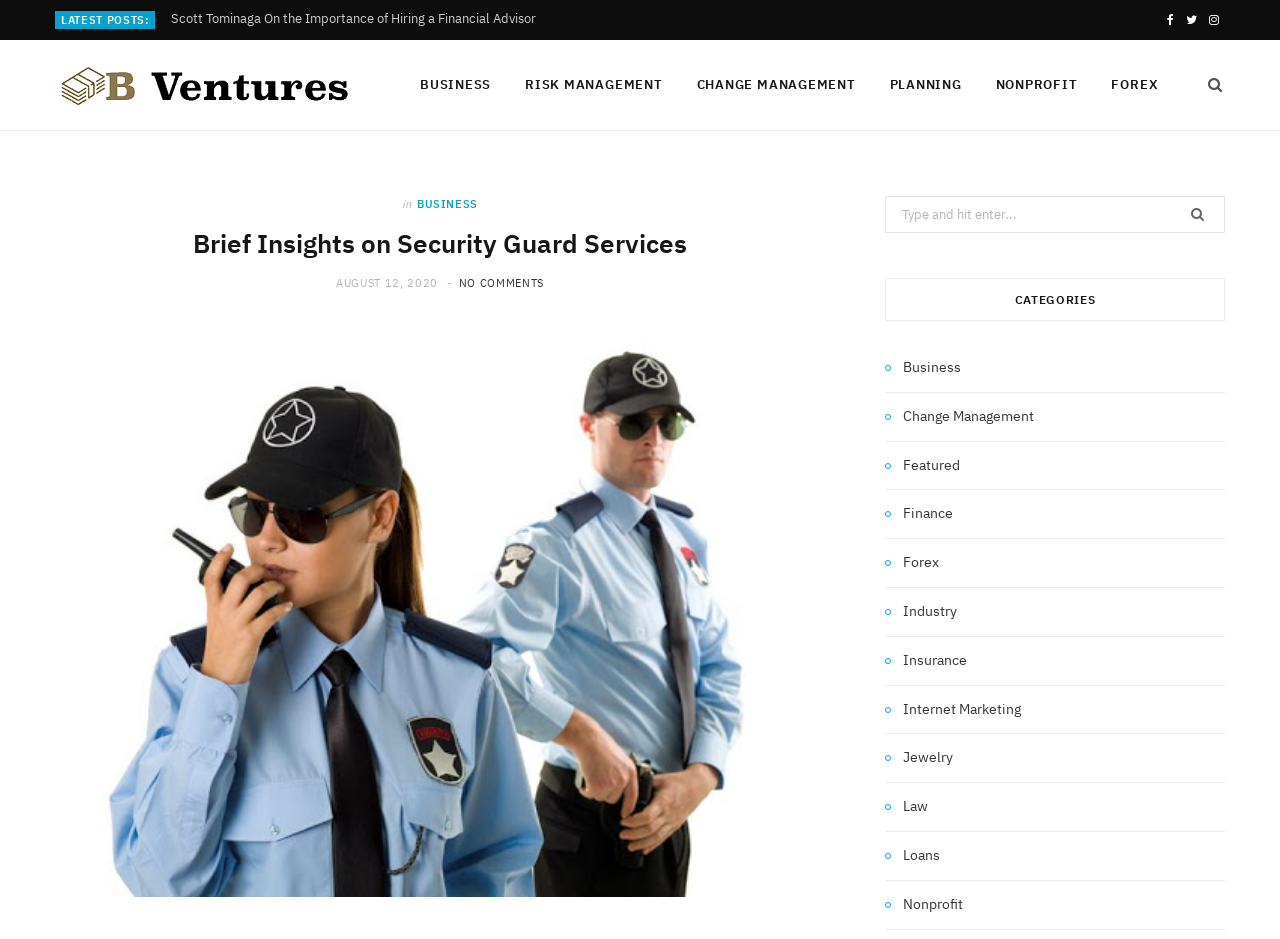Can you provide the bounding box coordinates for the element that should be clicked to implement the instruction: "Explore the Business category"?

[0.316, 0.043, 0.396, 0.138]